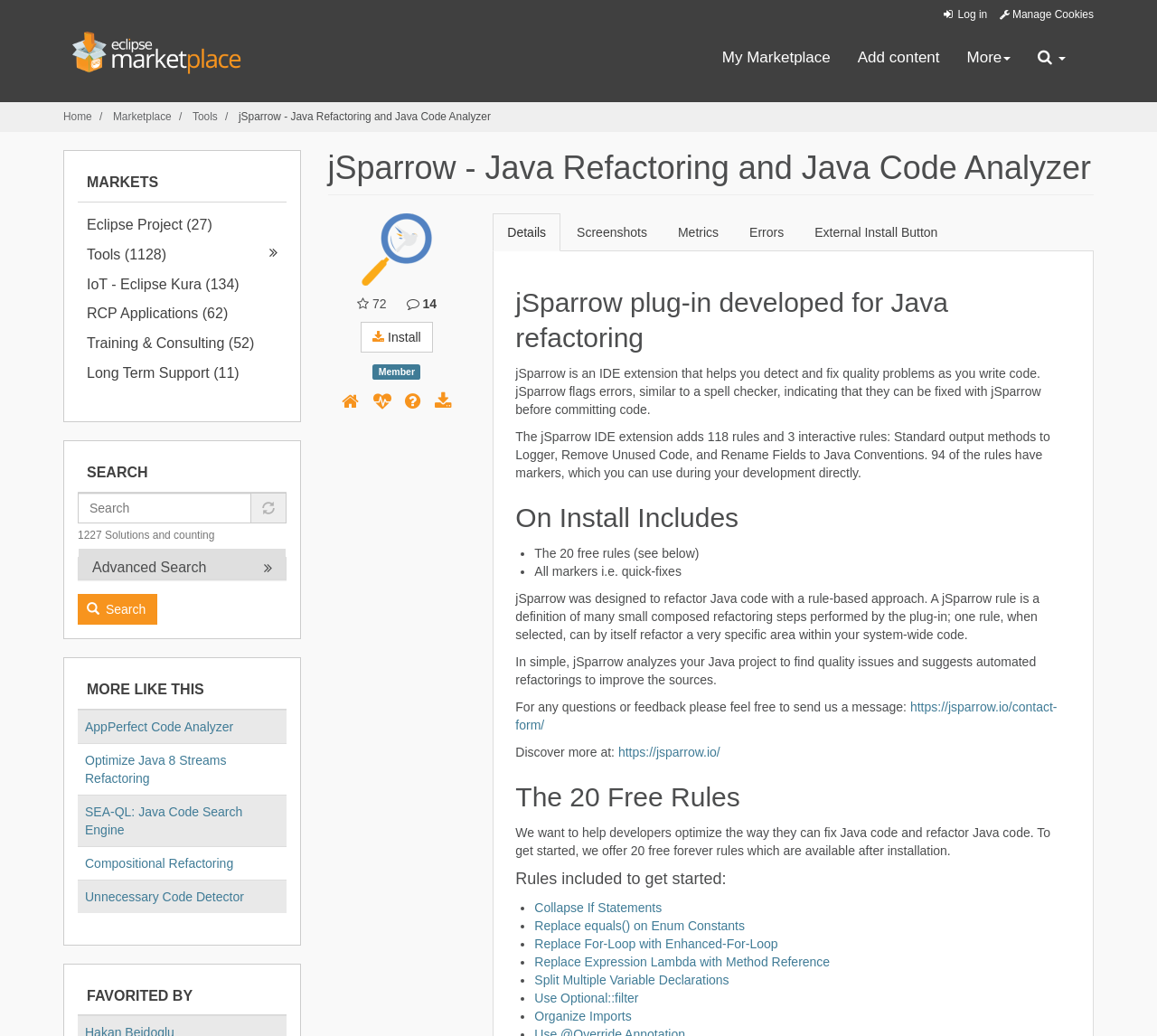Please find the bounding box coordinates of the element that needs to be clicked to perform the following instruction: "Go to the 'Metrics' tab". The bounding box coordinates should be four float numbers between 0 and 1, represented as [left, top, right, bottom].

[0.573, 0.206, 0.634, 0.242]